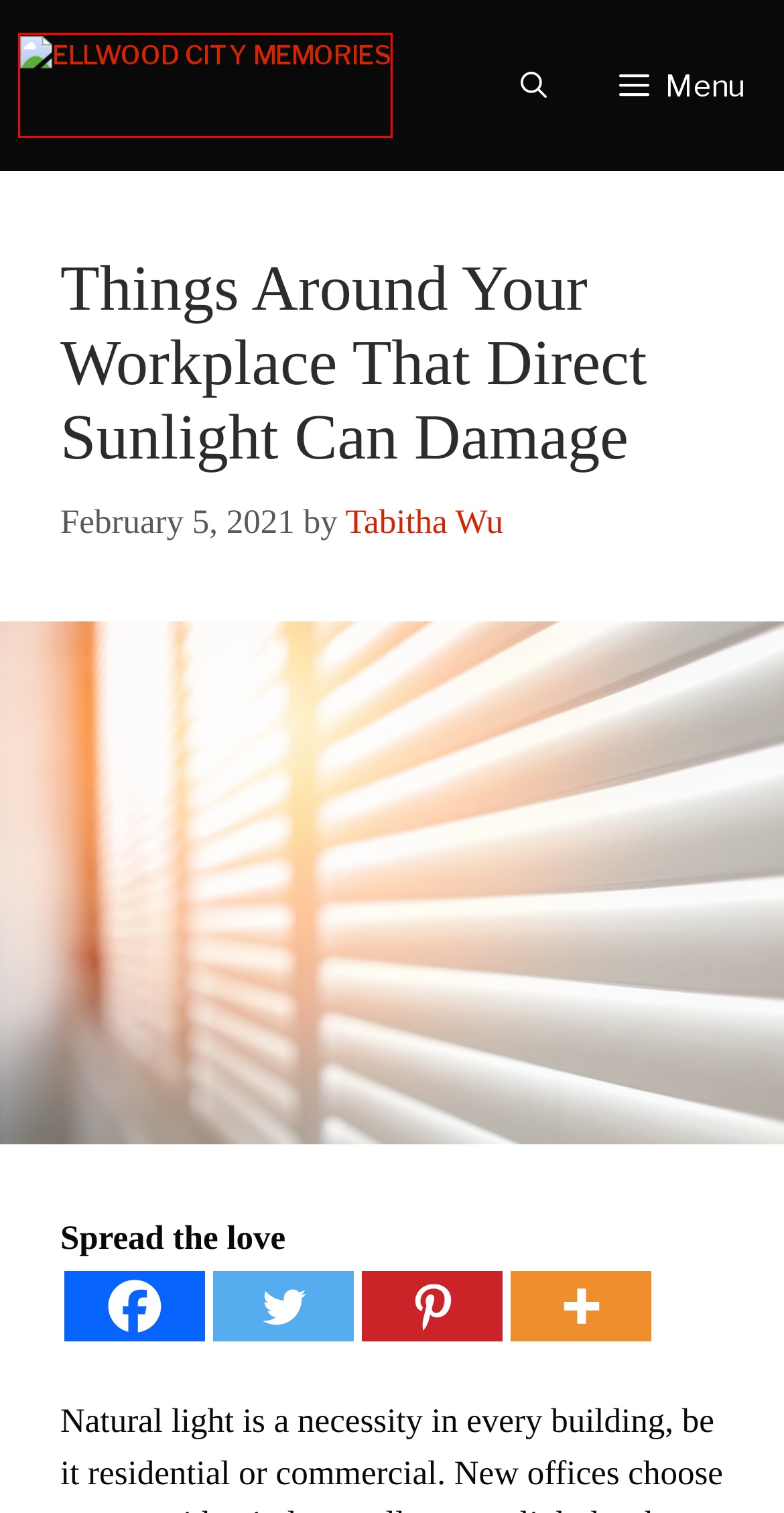You have a screenshot of a webpage with a red bounding box around an element. Identify the webpage description that best fits the new page that appears after clicking the selected element in the red bounding box. Here are the candidates:
A. What You Need to Know About Security Doors - Ellwood City Memories
B. High temps can lead to serious tech issues
C. How to Advertise Your Commercial Fence Business - Ellwood City Memories
D. Your Guide to Hiring Recruiter Services - Ellwood City Memories
E. The Role of Machinery in Construction A Guide to Construction Equipment - Ellwood City Memories
F. Privacy Policy - Ellwood City Memories
G. About - Ellwood City Memories
H. Ellwood City Memories | Success in Your Own Hands

H